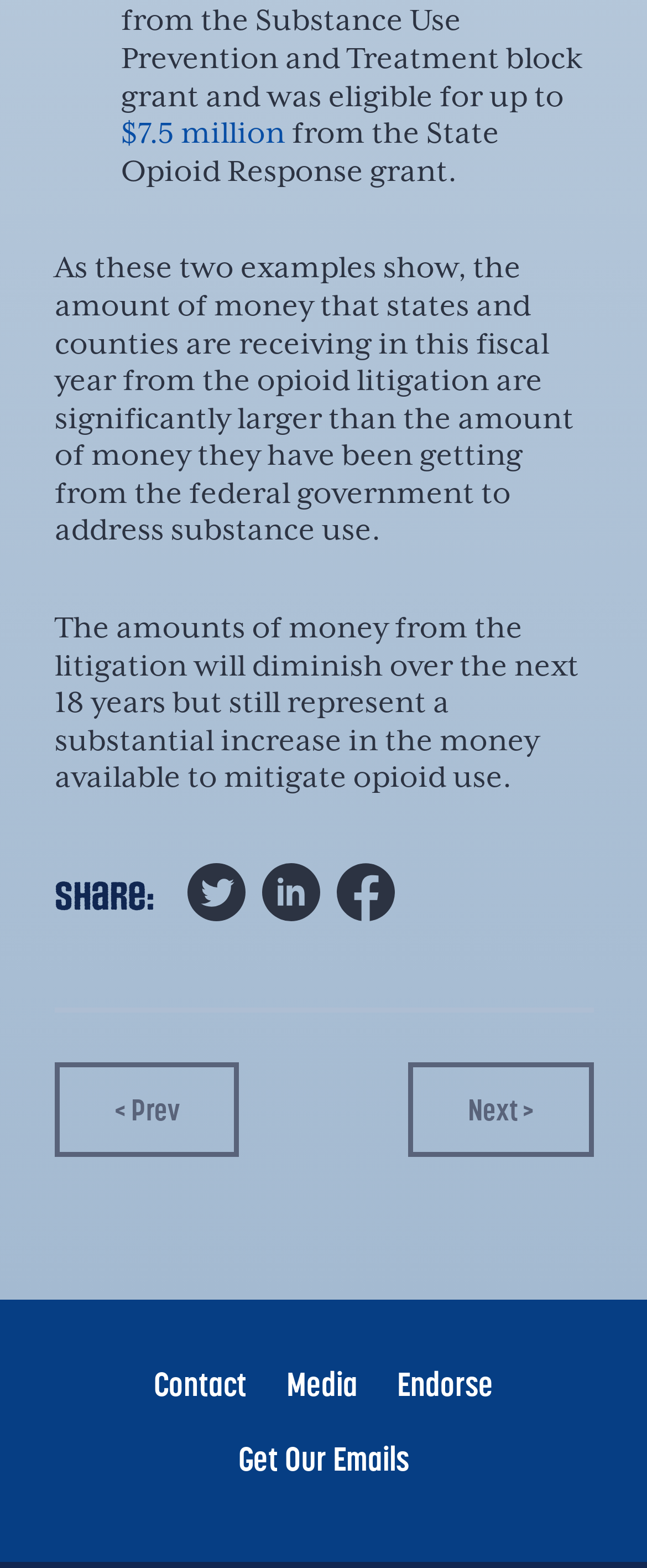Please determine the bounding box coordinates of the element's region to click in order to carry out the following instruction: "Share on Facebook". The coordinates should be four float numbers between 0 and 1, i.e., [left, top, right, bottom].

[0.29, 0.572, 0.379, 0.592]